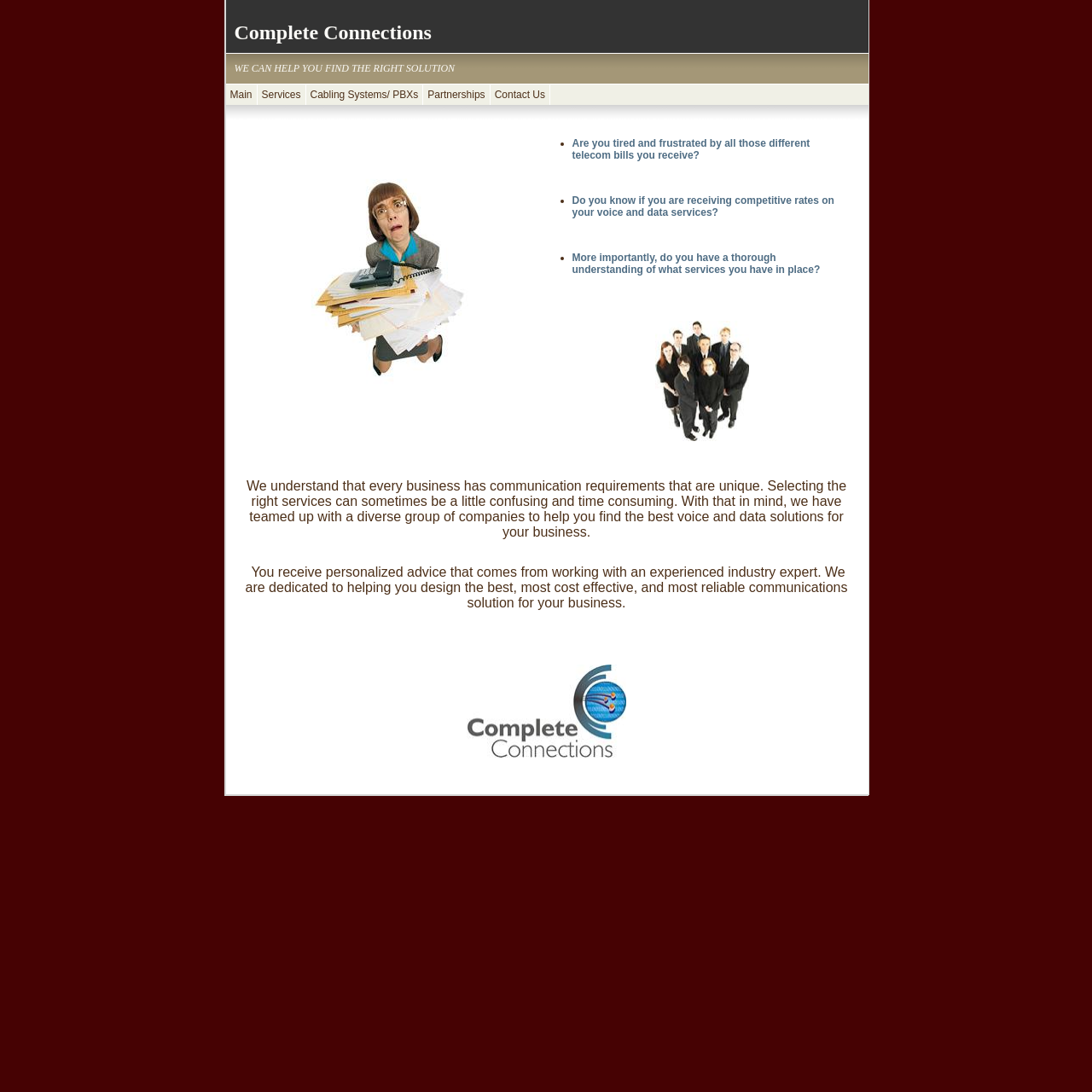Please reply to the following question using a single word or phrase: 
What is the main purpose of this company?

Telecom consulting